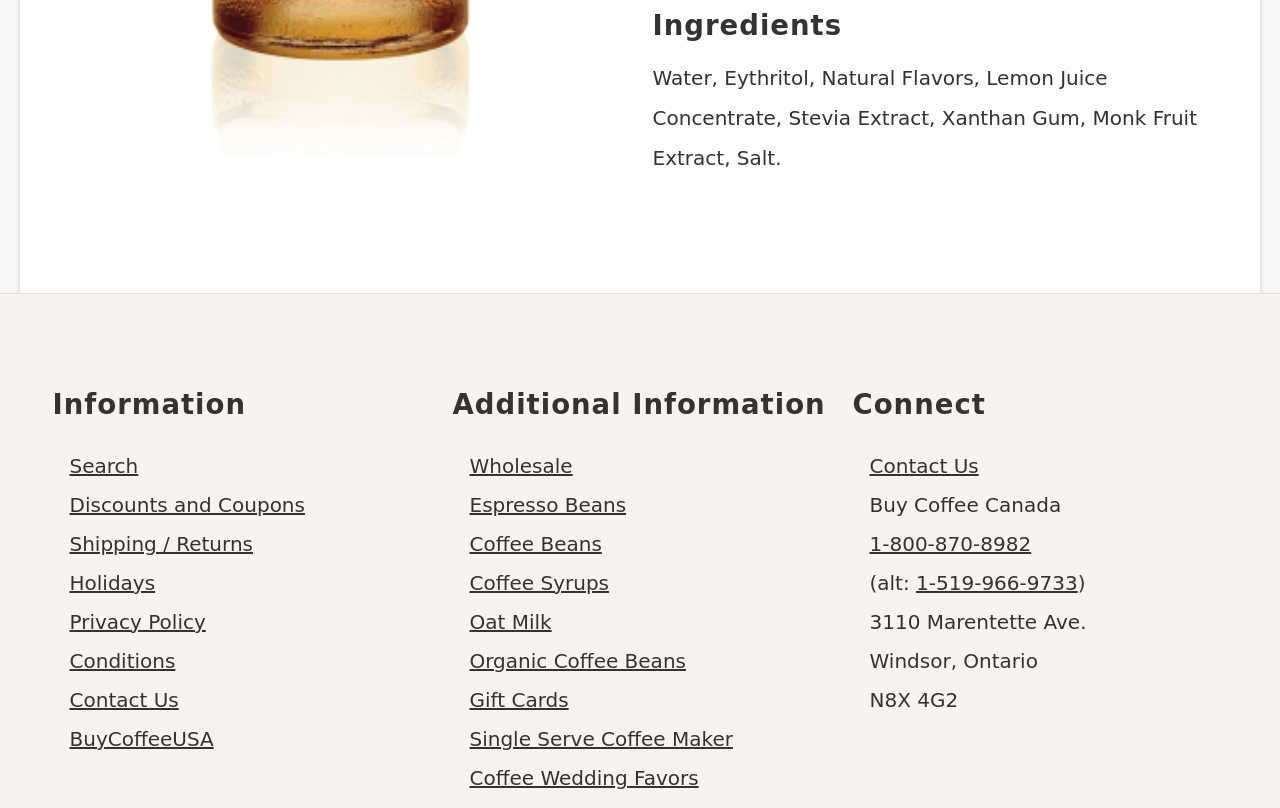What is the purpose of the 'Search' link?
Refer to the image and provide a one-word or short phrase answer.

To search